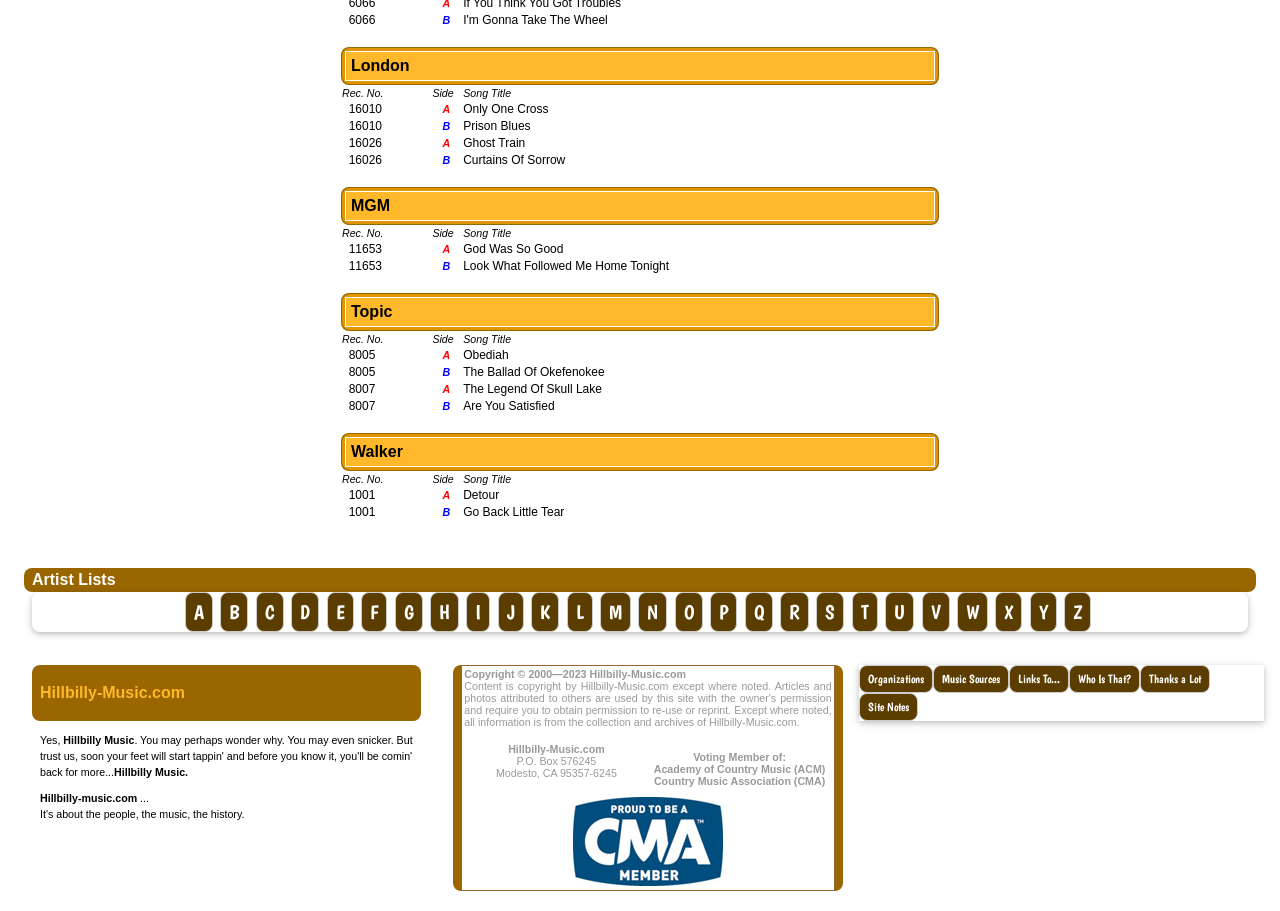Indicate the bounding box coordinates of the clickable region to achieve the following instruction: "Select record number."

[0.266, 0.095, 0.336, 0.11]